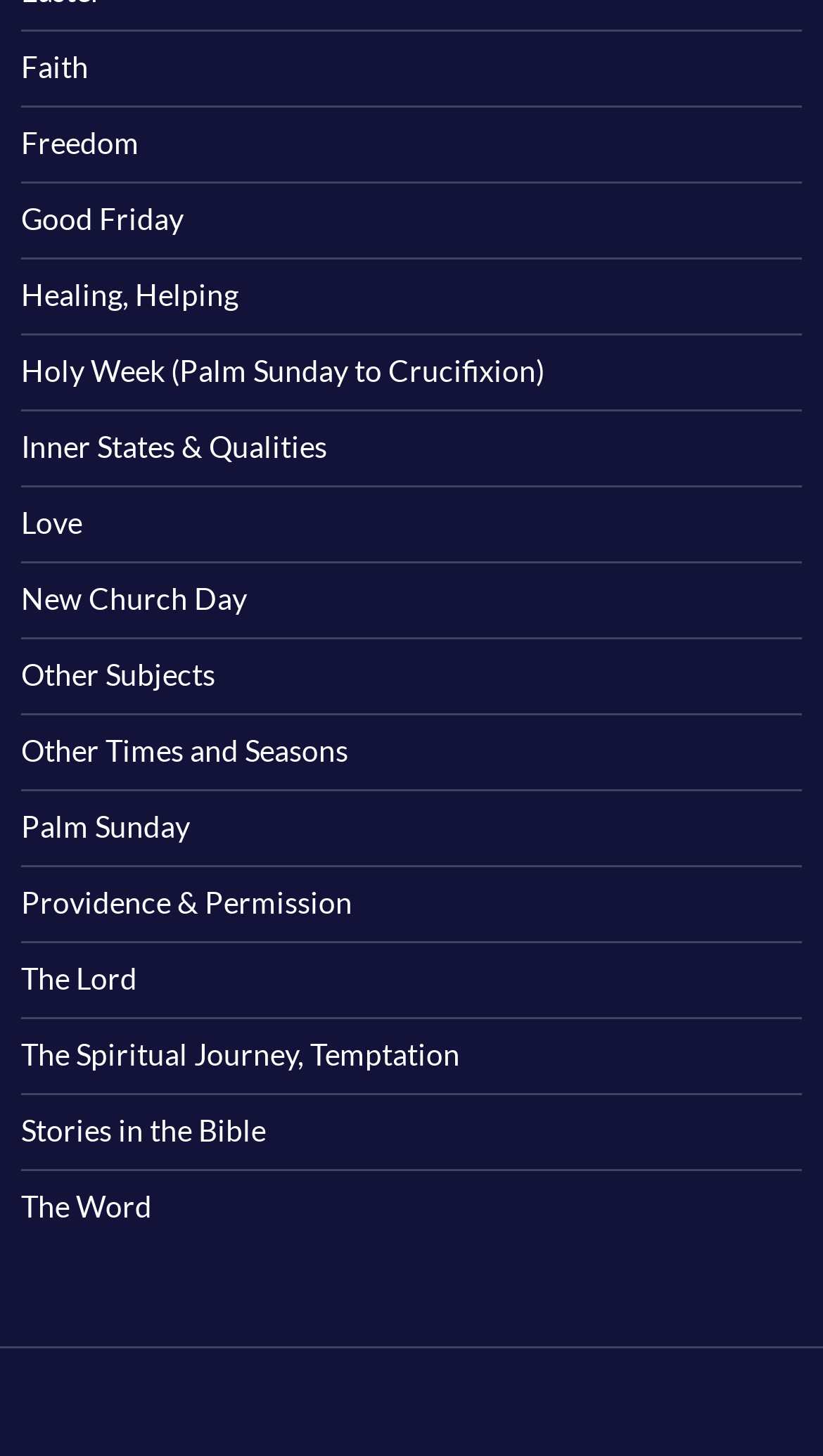Respond to the following query with just one word or a short phrase: 
What is the first link on the webpage?

Faith